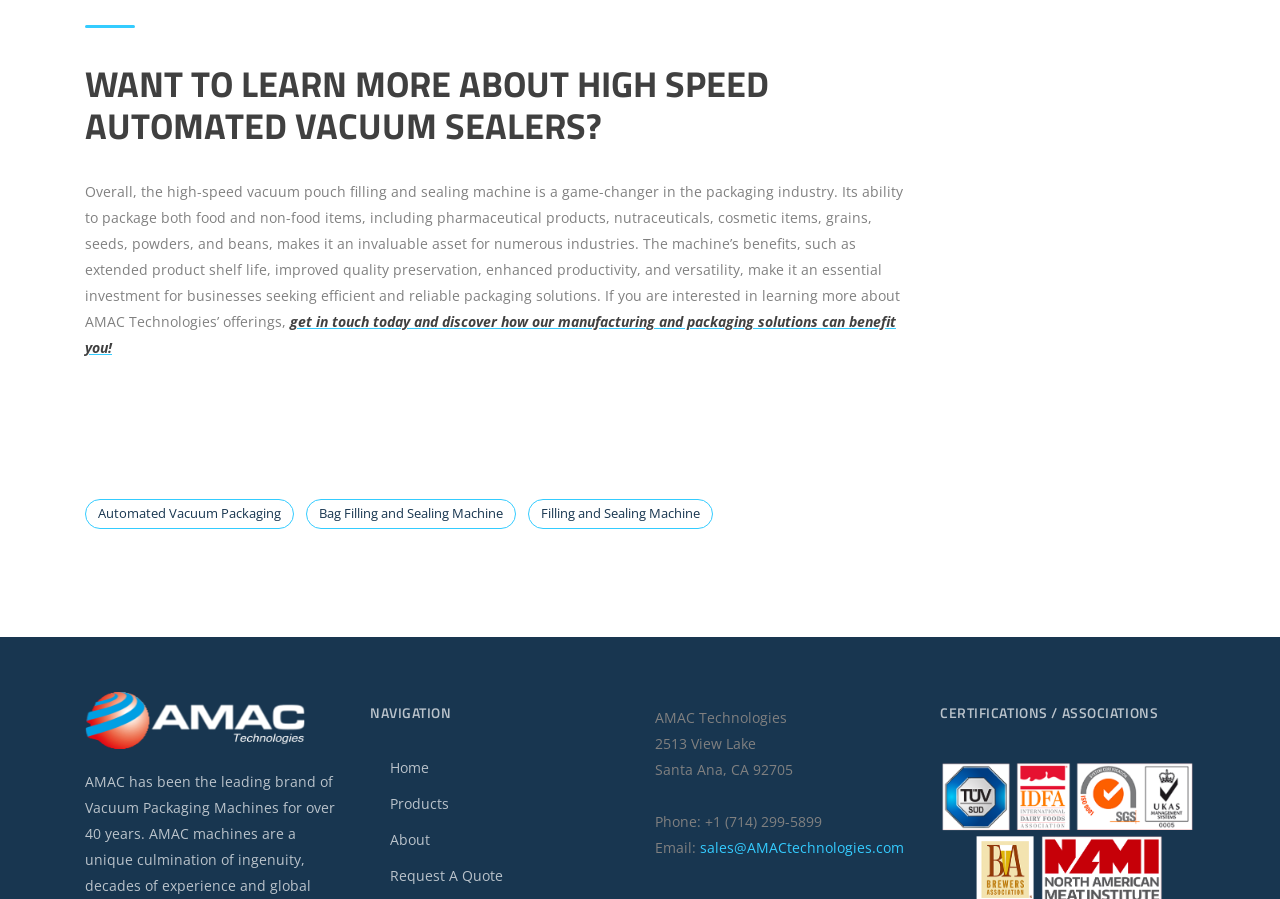Kindly determine the bounding box coordinates for the clickable area to achieve the given instruction: "Get in touch today and discover how our manufacturing and packaging solutions can benefit you".

[0.066, 0.347, 0.7, 0.397]